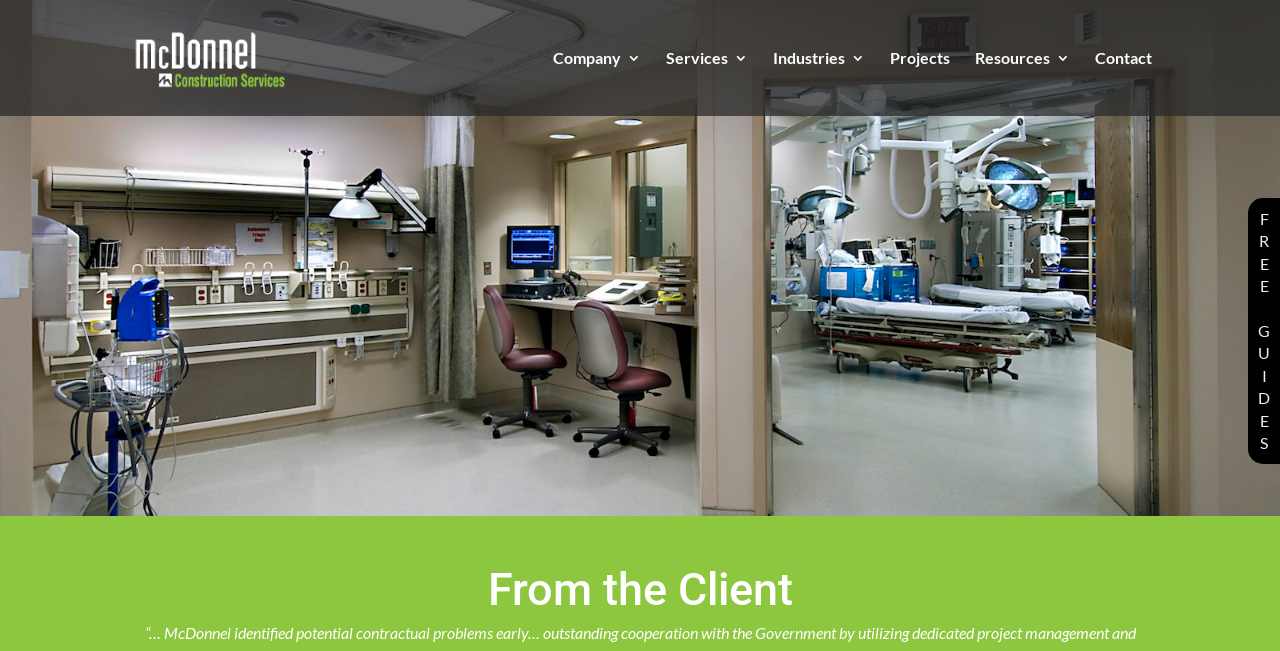Can you look at the image and give a comprehensive answer to the question:
What is the title of the section below the main navigation?

The section below the main navigation has a heading element with the text 'From the Client', which indicates the title of the section.